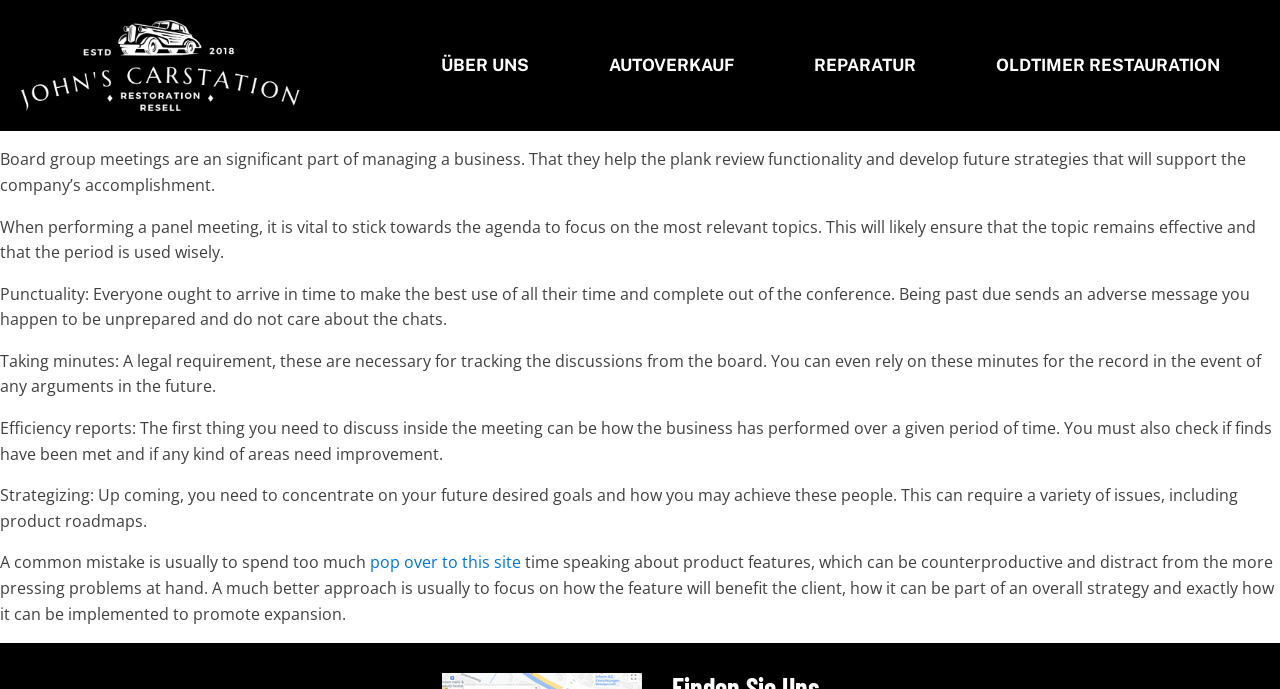Extract the main title from the webpage and generate its text.

Finden Sie Uns